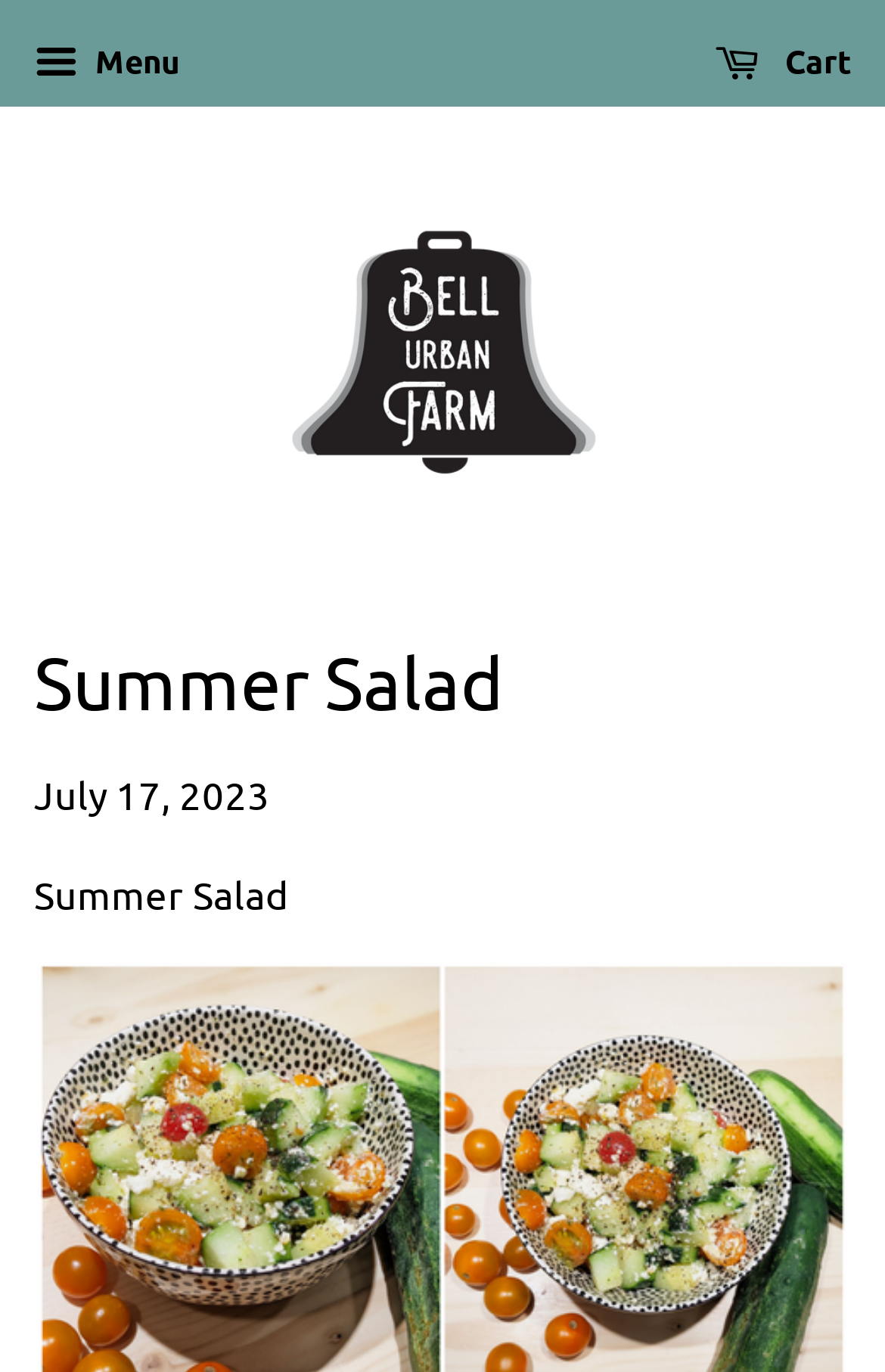Identify the bounding box for the UI element described as: "Menu". The coordinates should be four float numbers between 0 and 1, i.e., [left, top, right, bottom].

[0.038, 0.02, 0.203, 0.075]